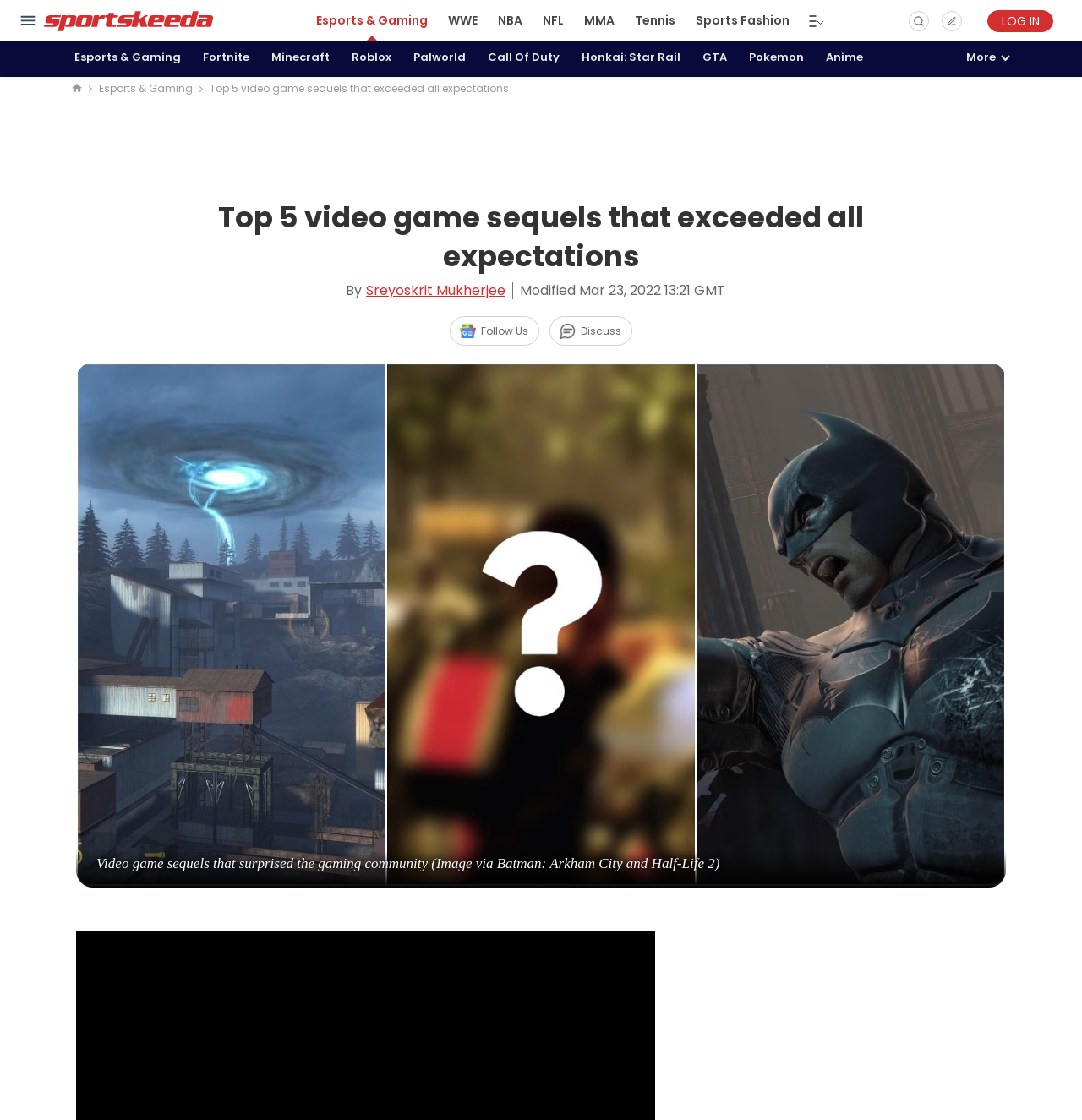How many video game sequels are discussed in the article?
Please describe in detail the information shown in the image to answer the question.

The article discusses the top 5 video game sequels that exceeded all expectations, as indicated by the heading 'Top 5 video game sequels that exceeded all expectations'.